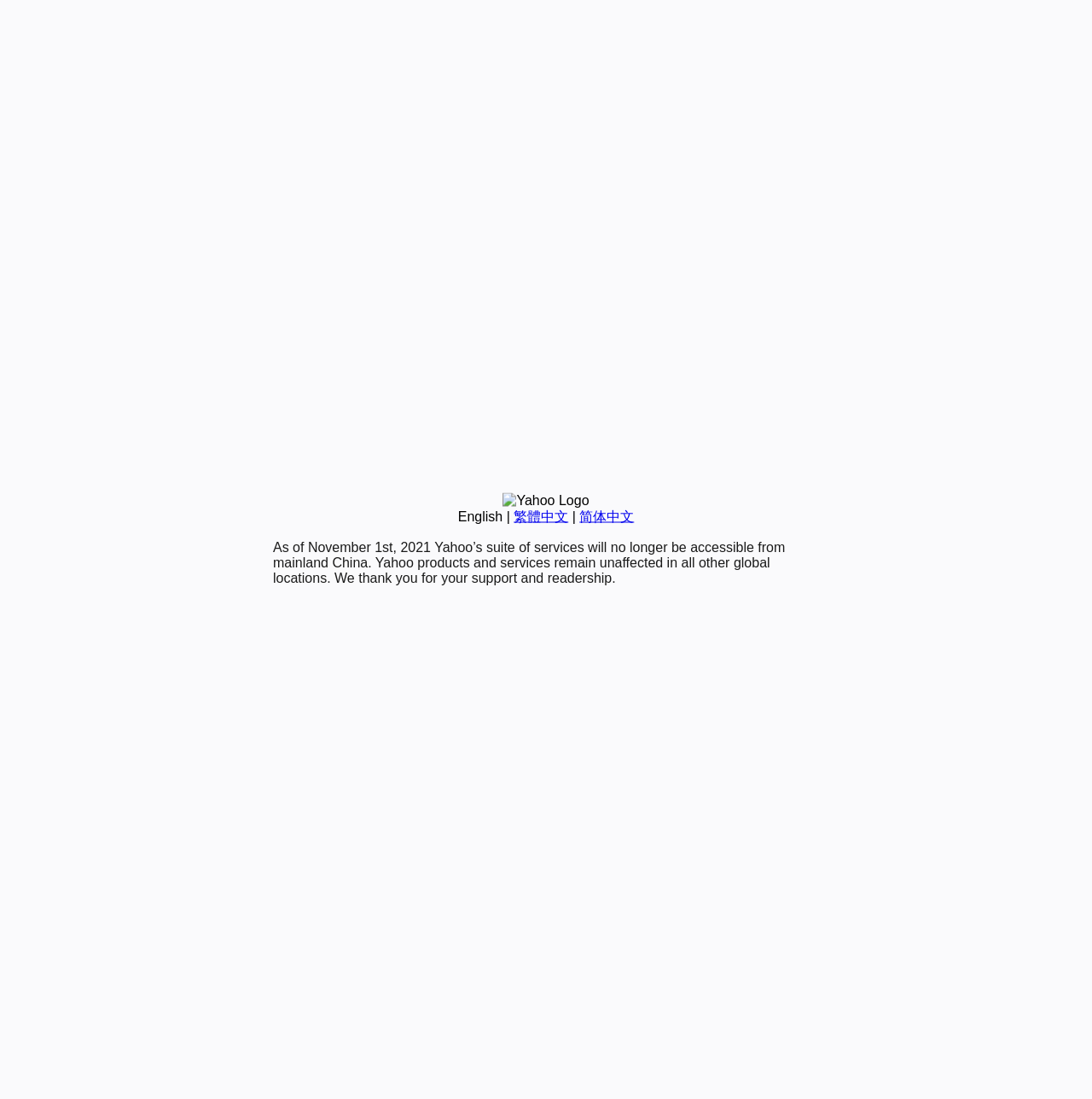Show the bounding box coordinates for the HTML element described as: "简体中文".

[0.531, 0.463, 0.581, 0.476]